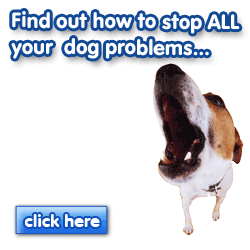What is the purpose of the bold text?
Using the visual information from the image, give a one-word or short-phrase answer.

To grab attention